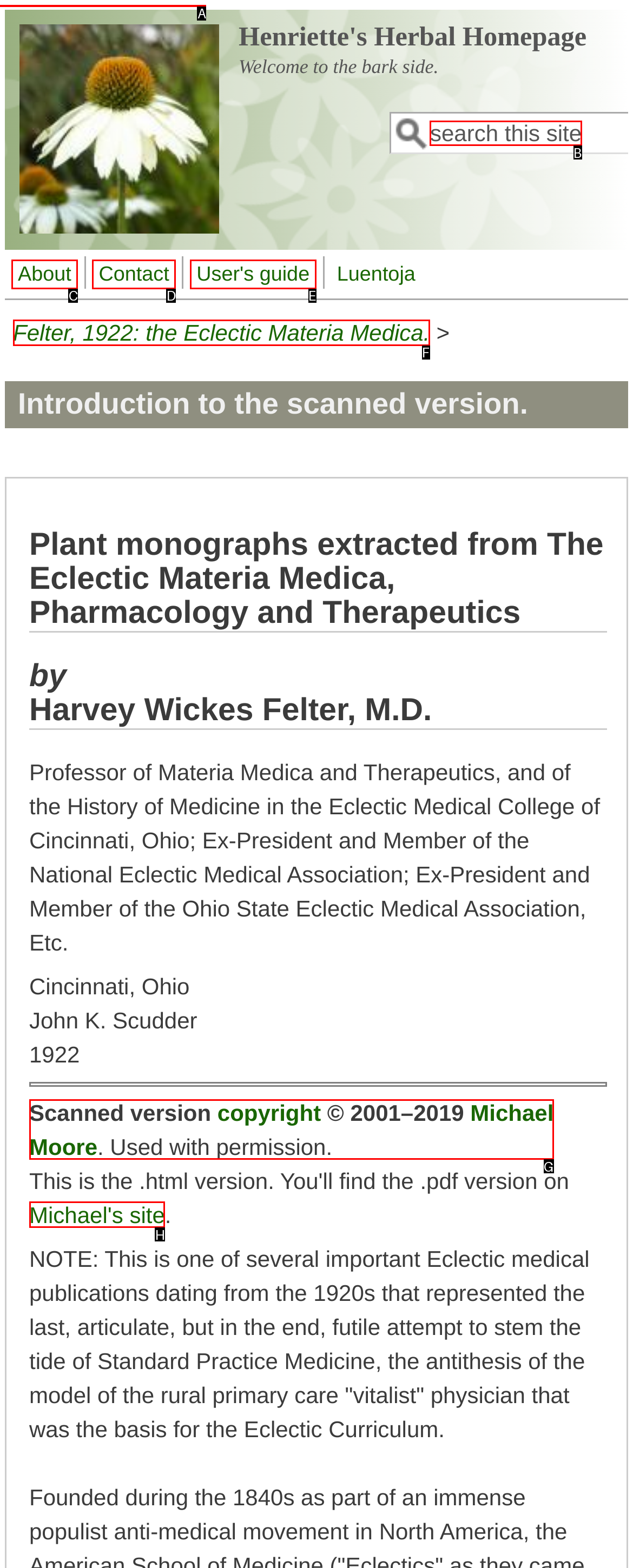Find the correct option to complete this instruction: Send an email. Reply with the corresponding letter.

None